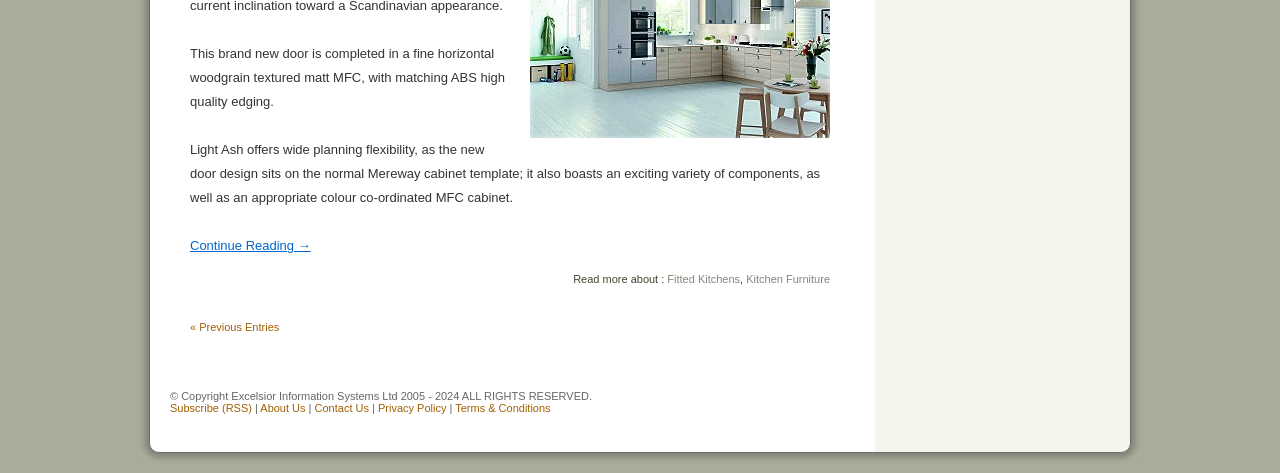Use a single word or phrase to answer the question:
What is the material of the door?

MFC